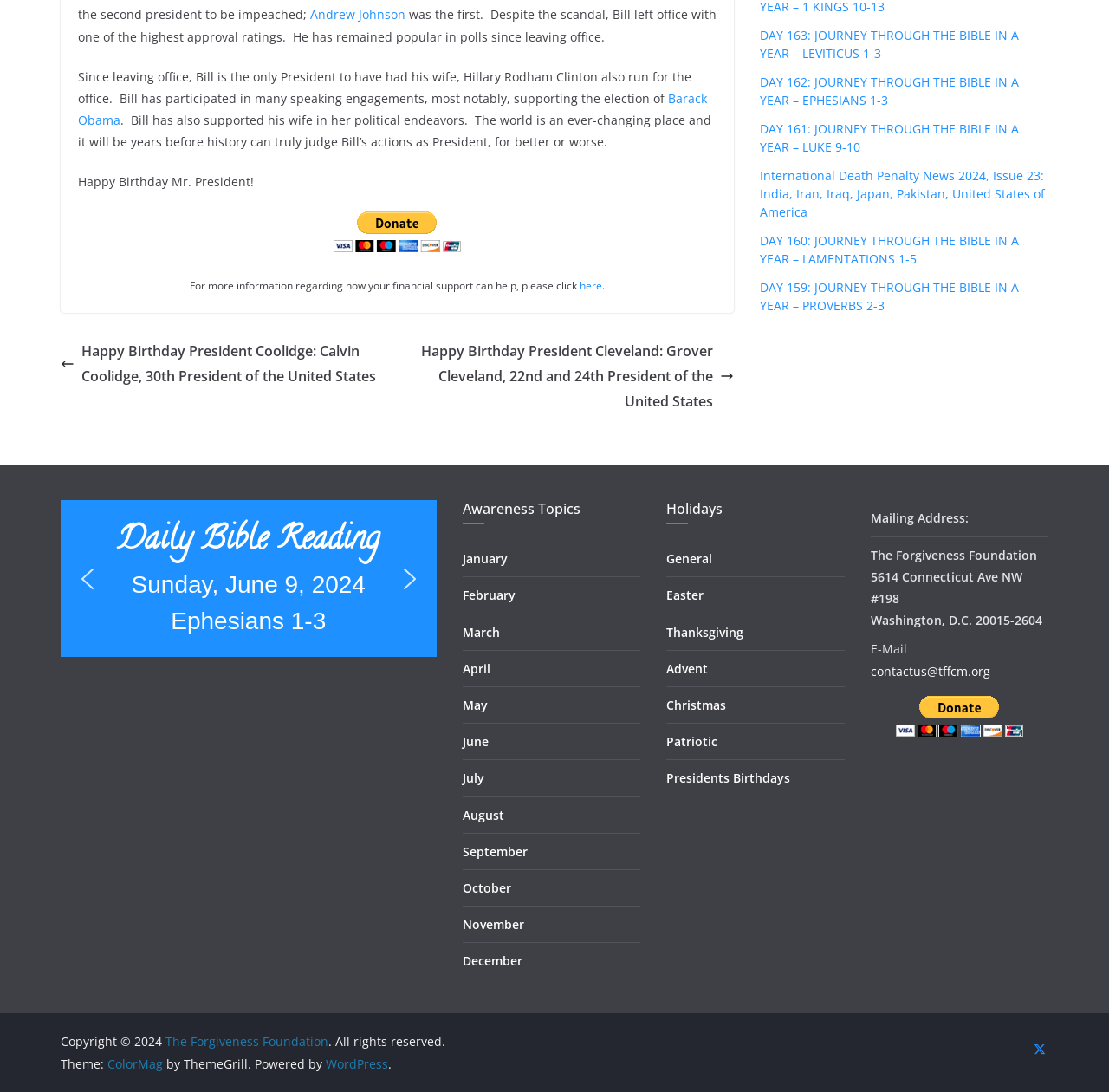Please identify the bounding box coordinates of the clickable area that will allow you to execute the instruction: "Check the 'Mailing Address'".

[0.785, 0.467, 0.873, 0.482]